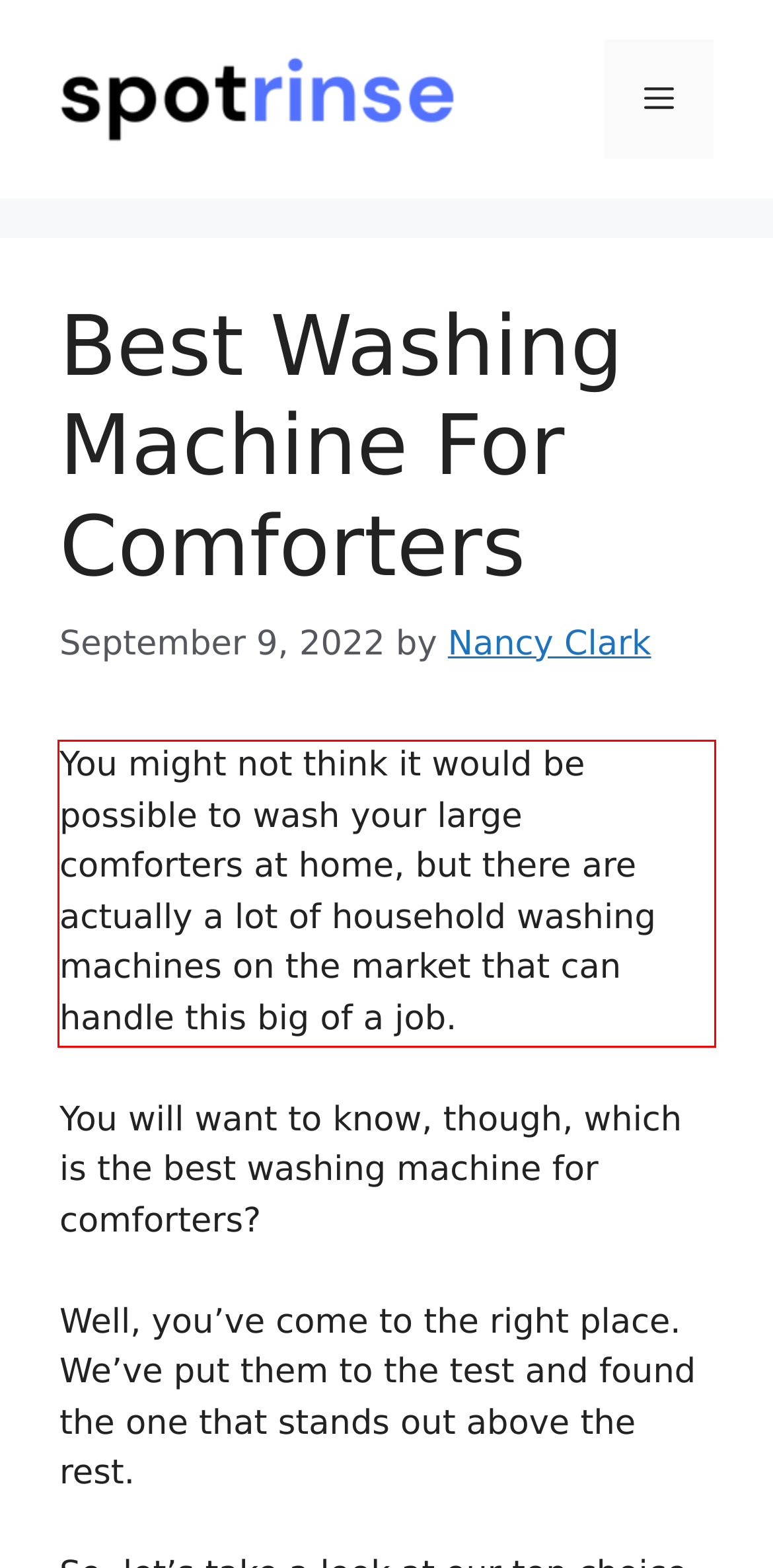There is a UI element on the webpage screenshot marked by a red bounding box. Extract and generate the text content from within this red box.

You might not think it would be possible to wash your large comforters at home, but there are actually a lot of household washing machines on the market that can handle this big of a job.